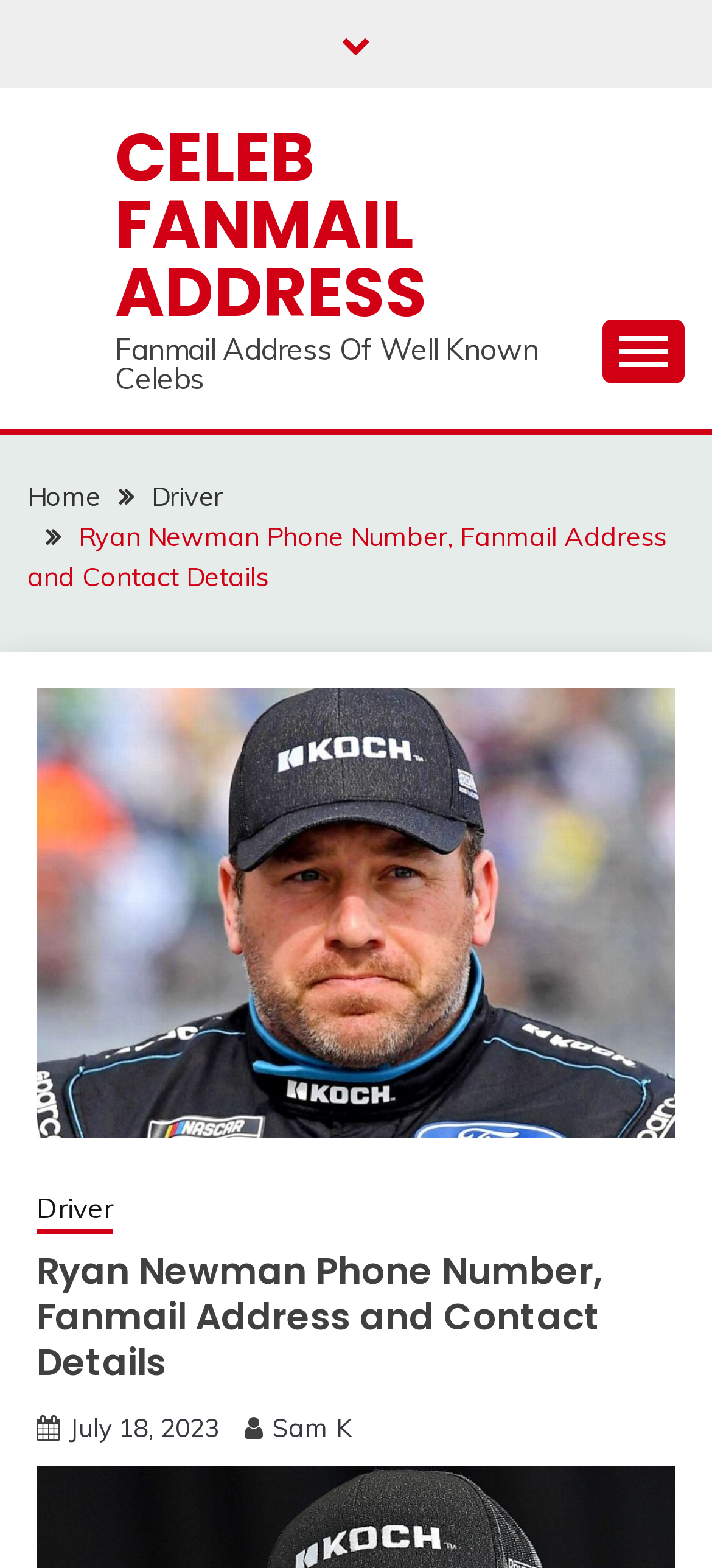Generate the text content of the main headline of the webpage.

Ryan Newman Phone Number, Fanmail Address and Contact Details